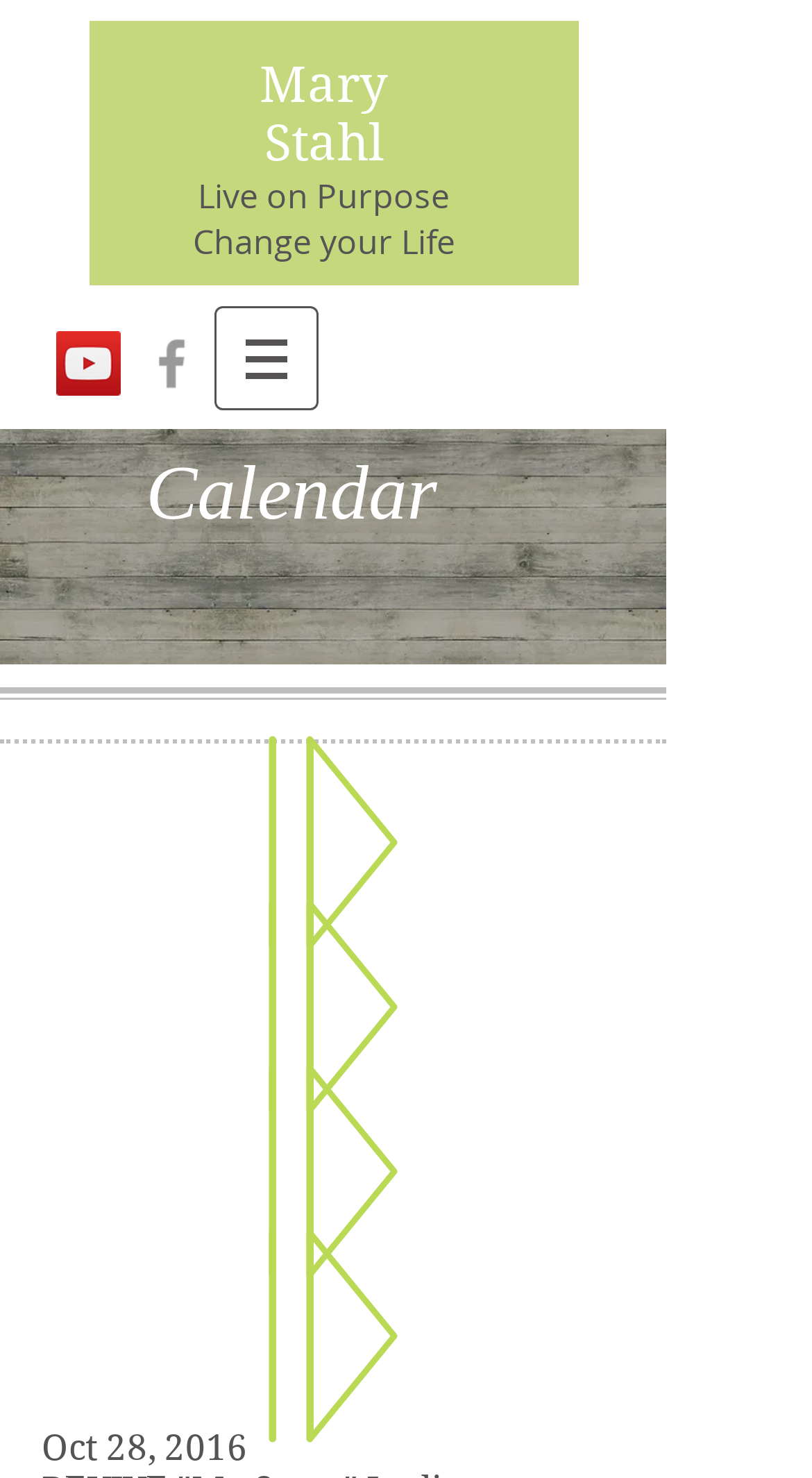Provide a one-word or brief phrase answer to the question:
What is the name of the person on the webpage?

Mary Stahl